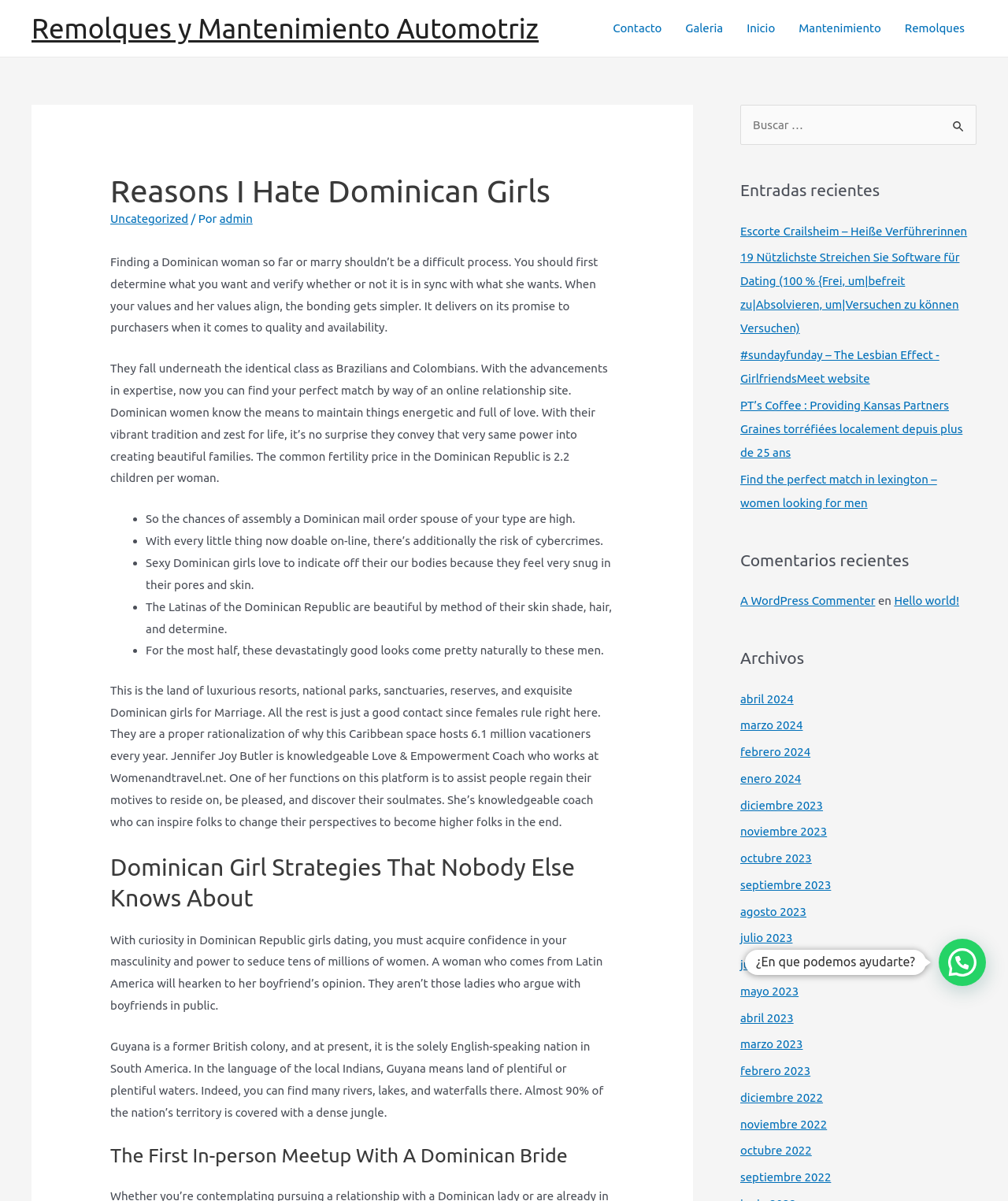Please identify the bounding box coordinates of the region to click in order to complete the task: "Read recent entries". The coordinates must be four float numbers between 0 and 1, specified as [left, top, right, bottom].

[0.734, 0.148, 0.969, 0.169]